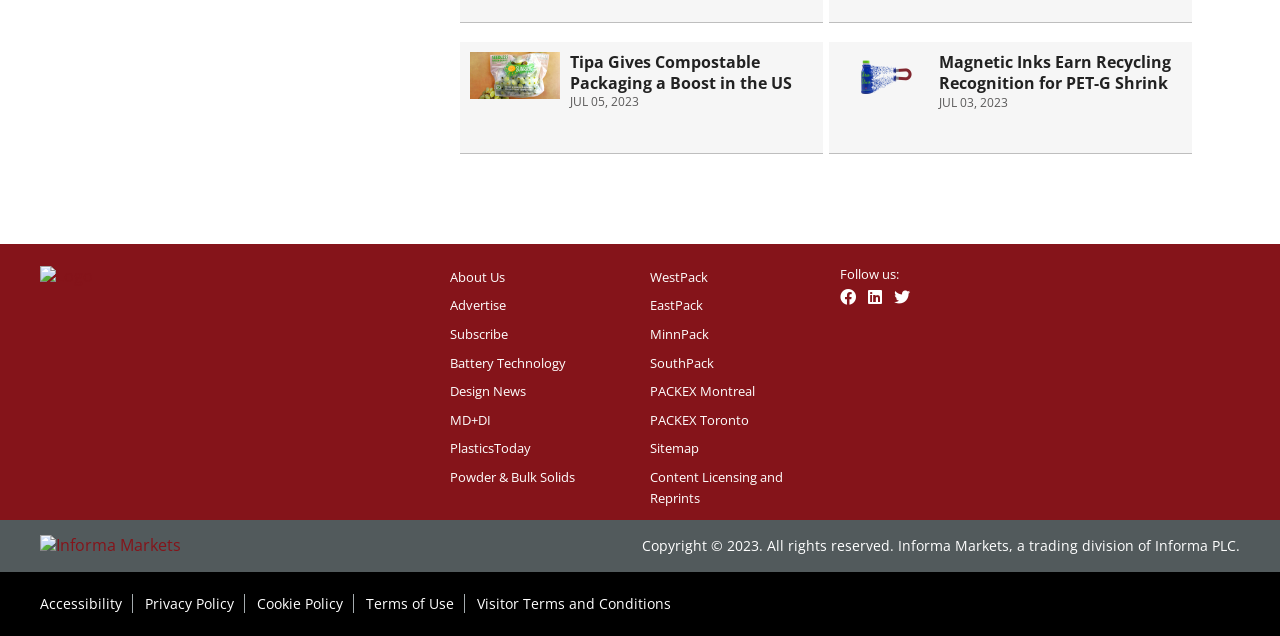Locate the bounding box coordinates of the clickable region necessary to complete the following instruction: "Access the Accessibility page". Provide the coordinates in the format of four float numbers between 0 and 1, i.e., [left, top, right, bottom].

[0.031, 0.934, 0.104, 0.964]